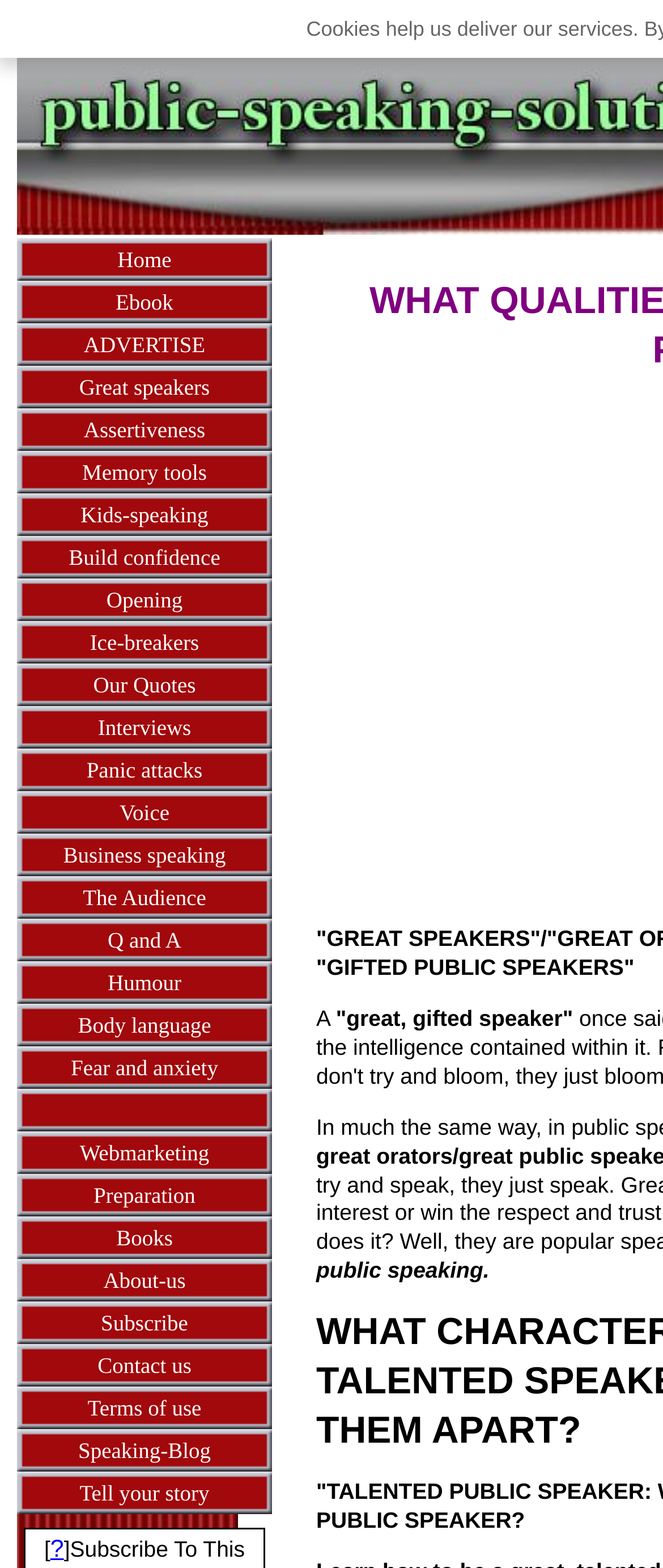Find the bounding box coordinates of the clickable area that will achieve the following instruction: "Learn about 'Body language'".

[0.026, 0.64, 0.41, 0.667]